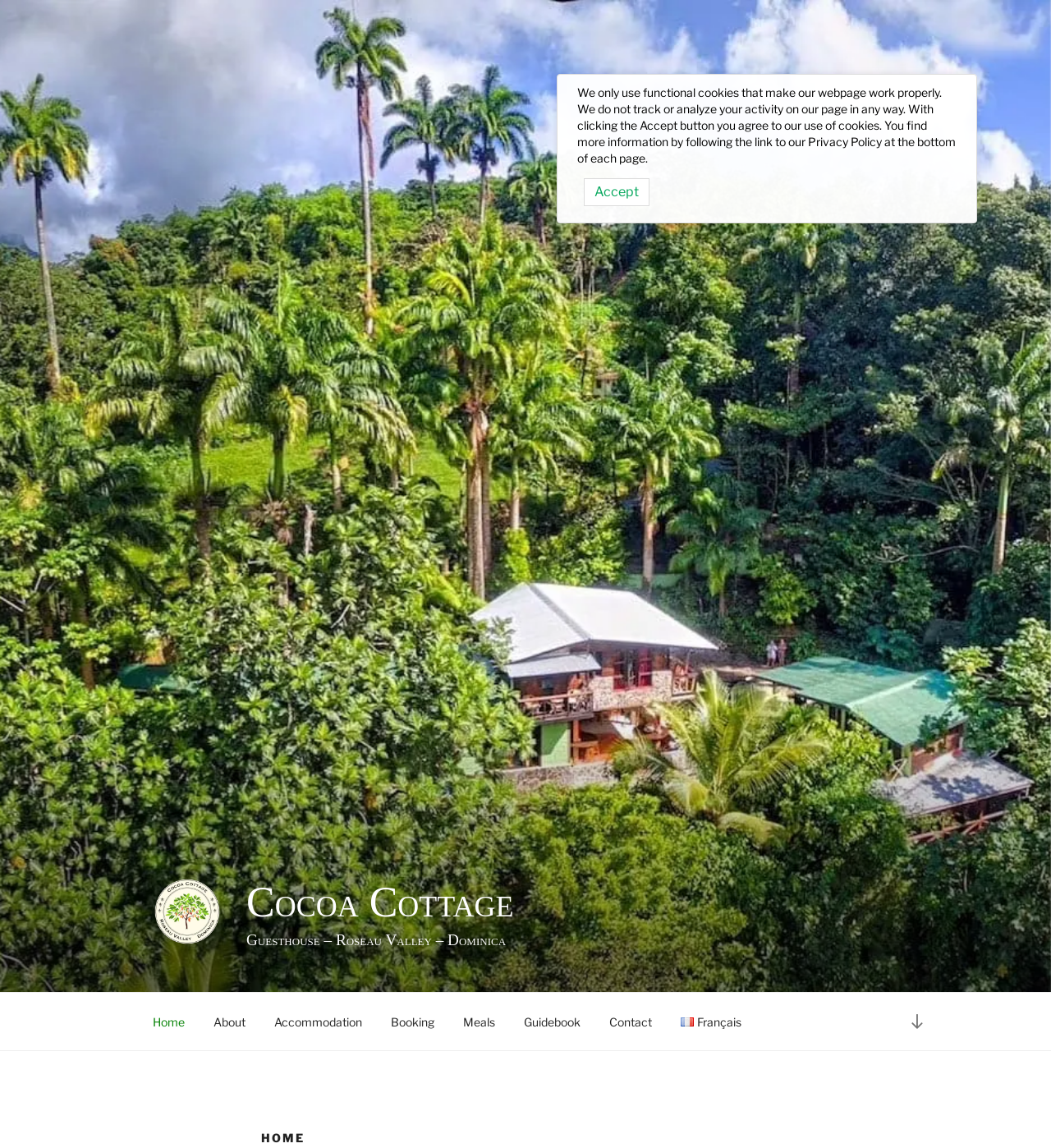Respond to the question with just a single word or phrase: 
What is the location of the guesthouse?

Roseau Valley - Dominica